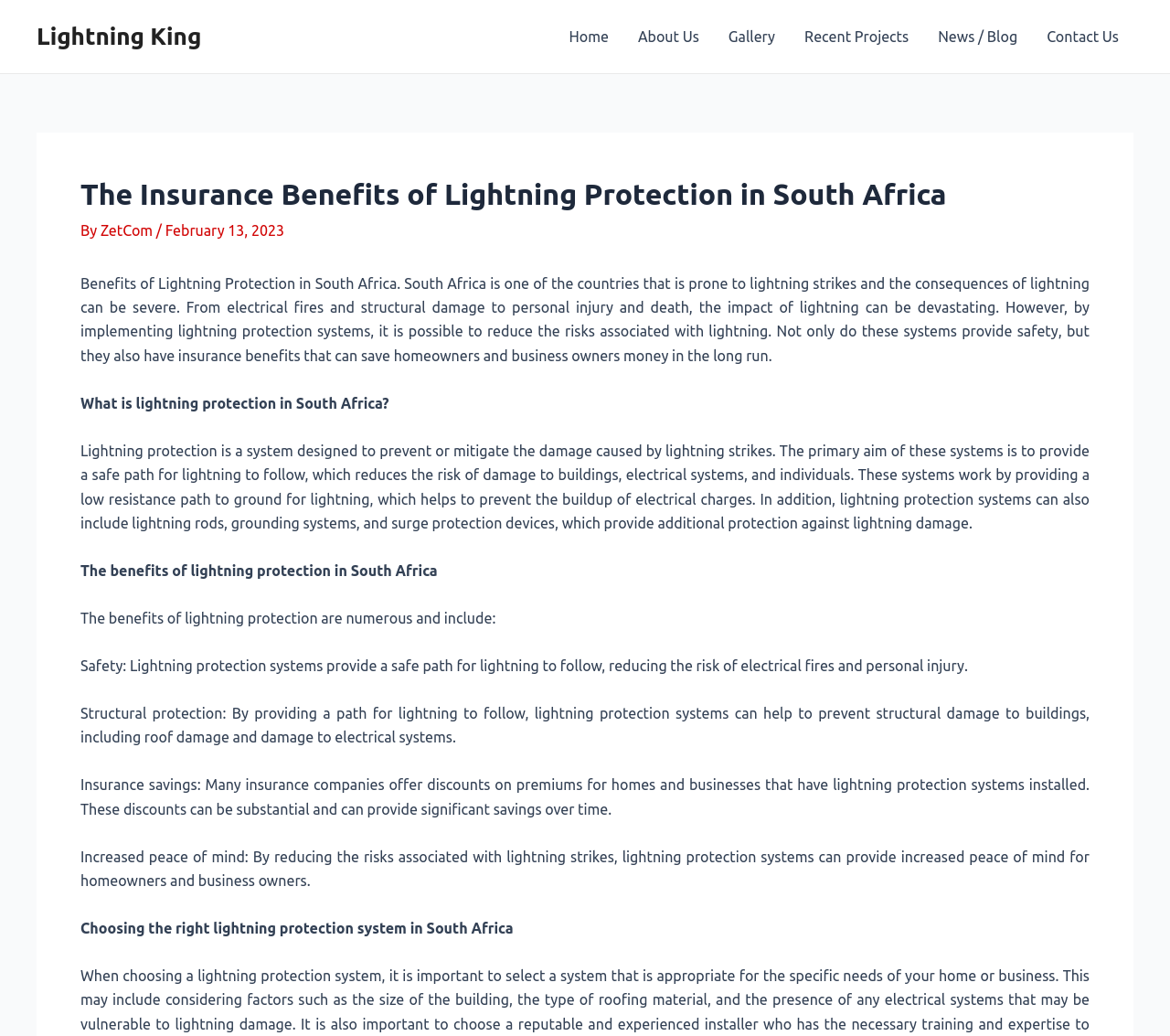Please specify the bounding box coordinates in the format (top-left x, top-left y, bottom-right x, bottom-right y), with all values as floating point numbers between 0 and 1. Identify the bounding box of the UI element described by: News / Blog

[0.789, 0.0, 0.882, 0.071]